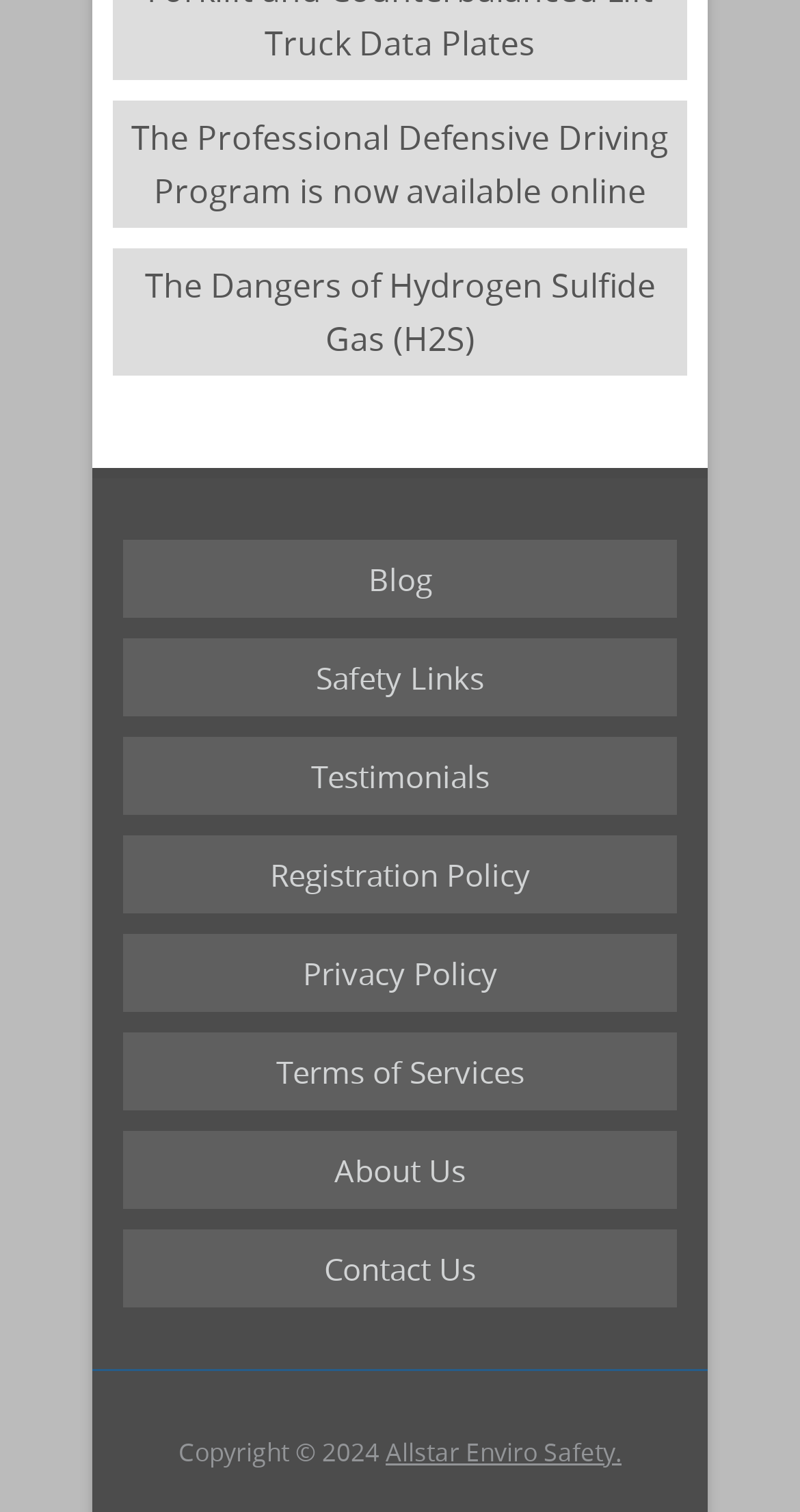From the given element description: "Terms of Services", find the bounding box for the UI element. Provide the coordinates as four float numbers between 0 and 1, in the order [left, top, right, bottom].

[0.154, 0.683, 0.846, 0.734]